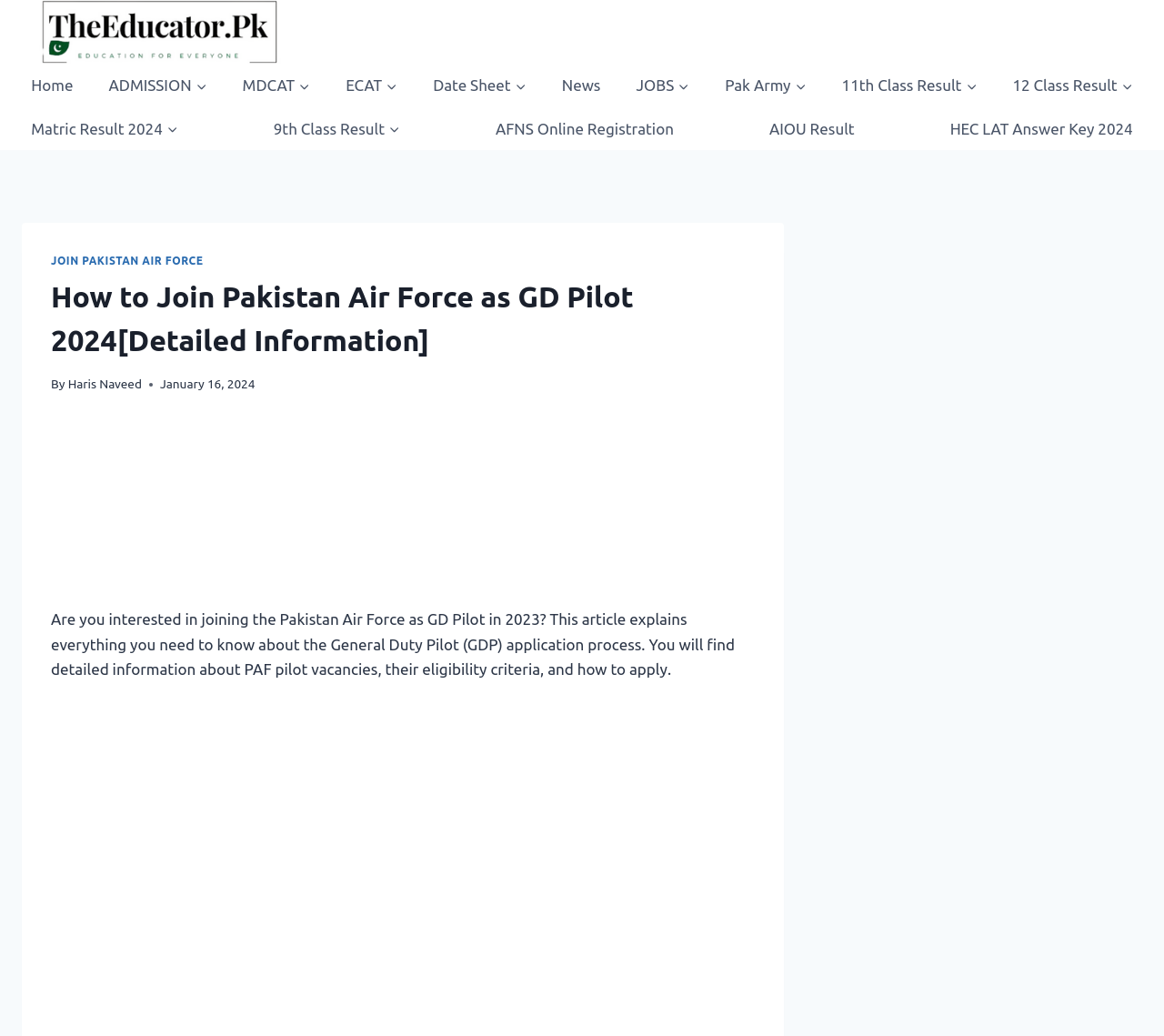Answer the question briefly using a single word or phrase: 
What is the date of the article?

January 16, 2024